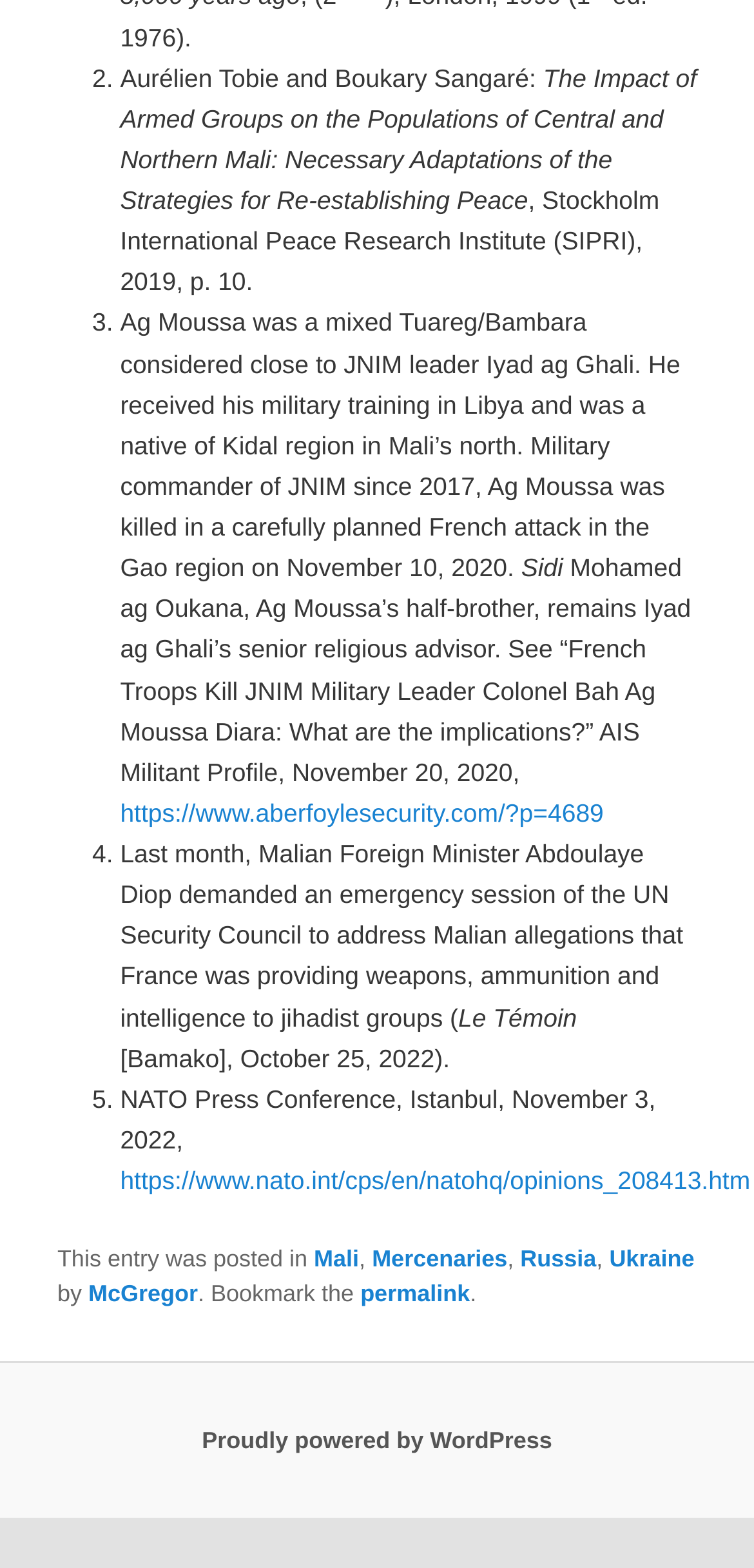What is the name of the author of this post?
Answer the question with just one word or phrase using the image.

McGregor